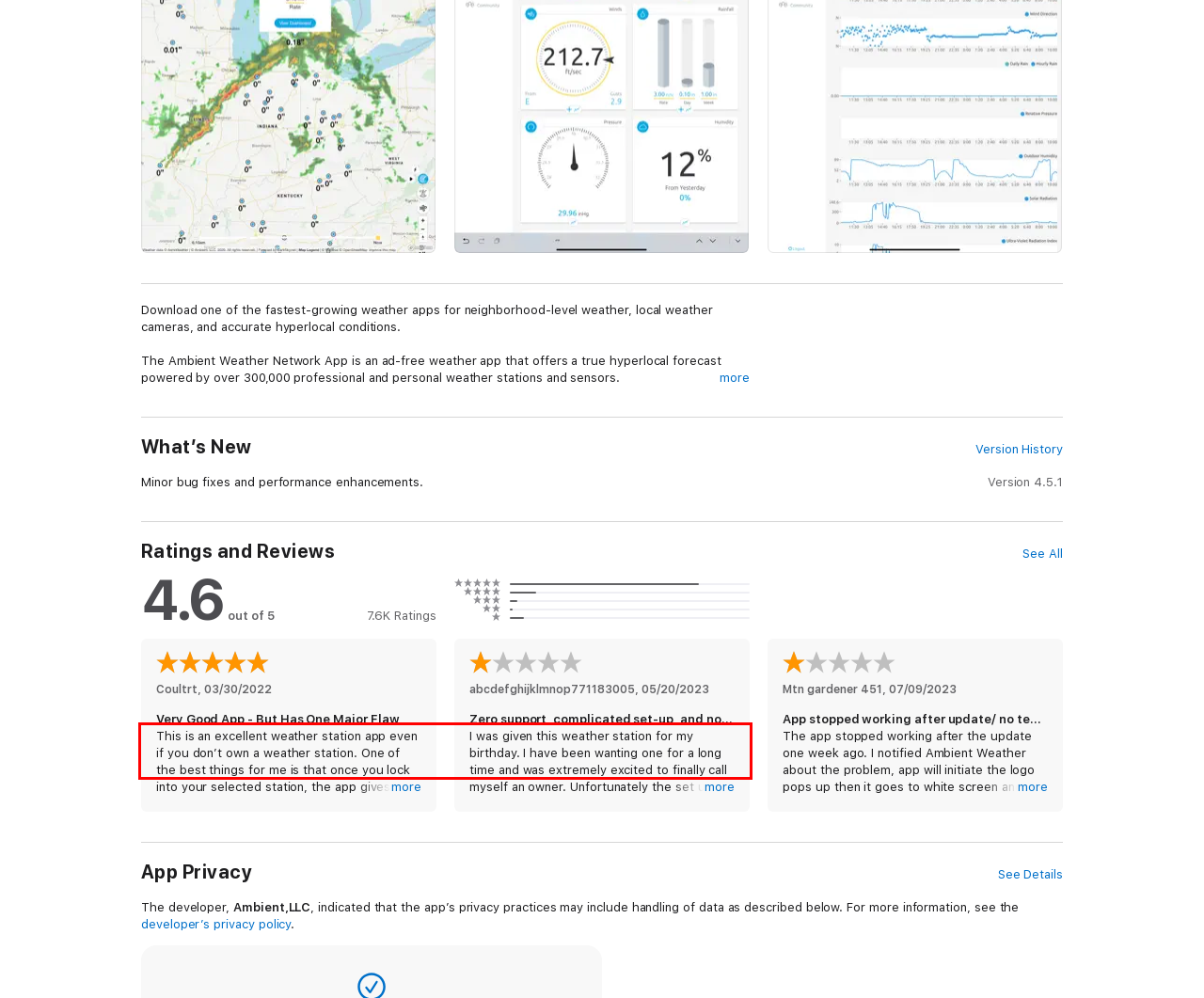You are presented with a screenshot containing a red rectangle. Extract the text found inside this red bounding box.

HYPER-LOCAL - With data from nearby personal weather stations and weather cameras, this app gives you a true hyper-local view of conditions. The weather data is so hyperlocal you can find the exact conditions at your child's soccer game or the finish line of a marathon.